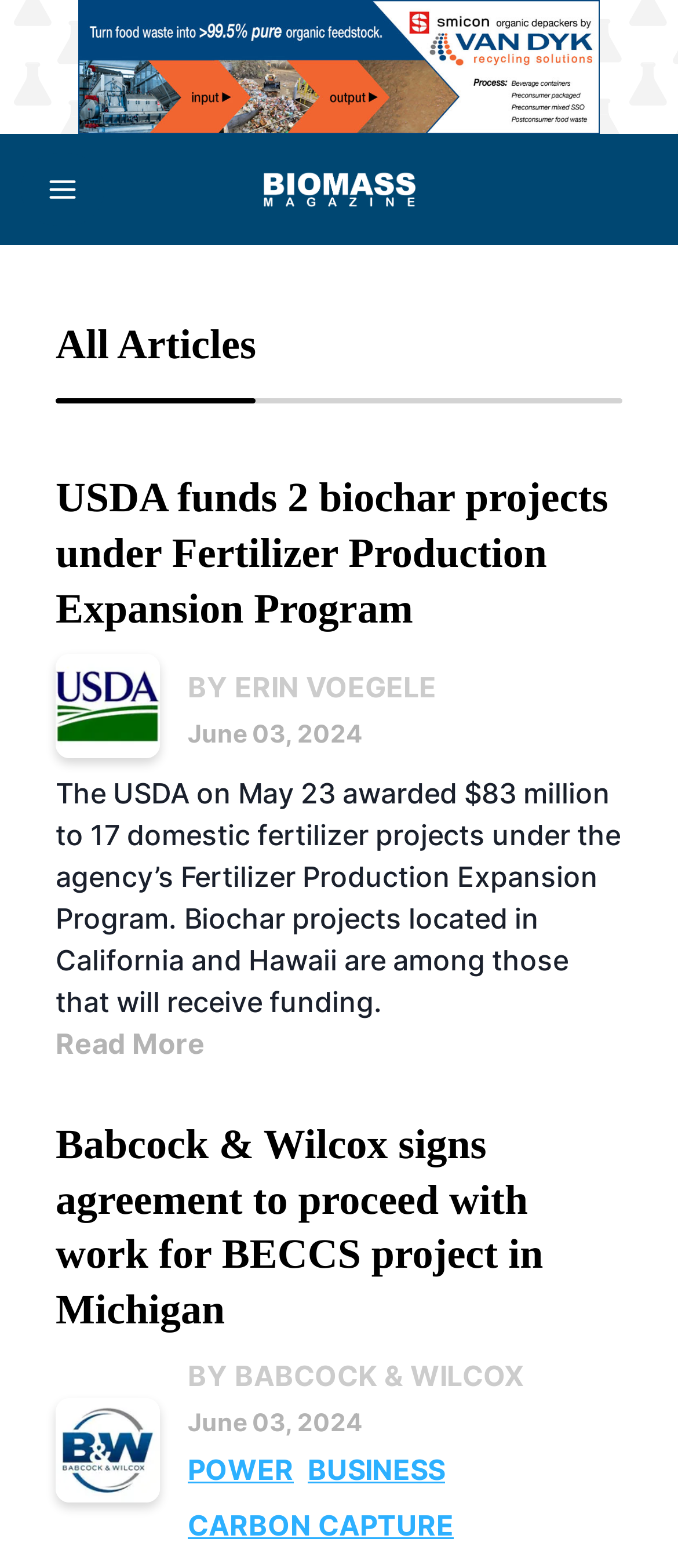Please specify the bounding box coordinates of the clickable region necessary for completing the following instruction: "Click the POWER link". The coordinates must consist of four float numbers between 0 and 1, i.e., [left, top, right, bottom].

[0.277, 0.924, 0.433, 0.951]